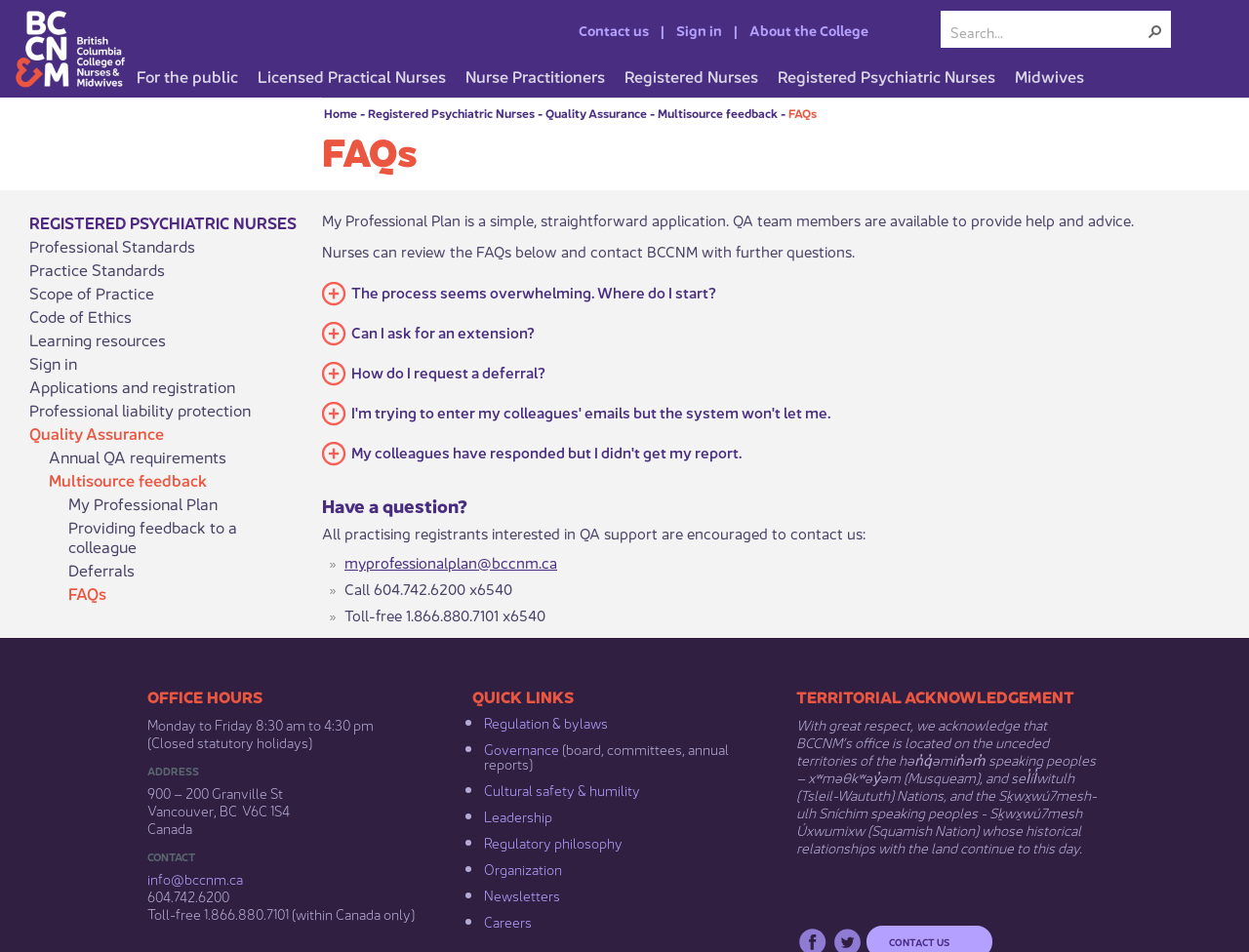Identify the bounding box coordinates of the clickable region to carry out the given instruction: "Get help with My Professional Plan".

[0.276, 0.578, 0.446, 0.601]